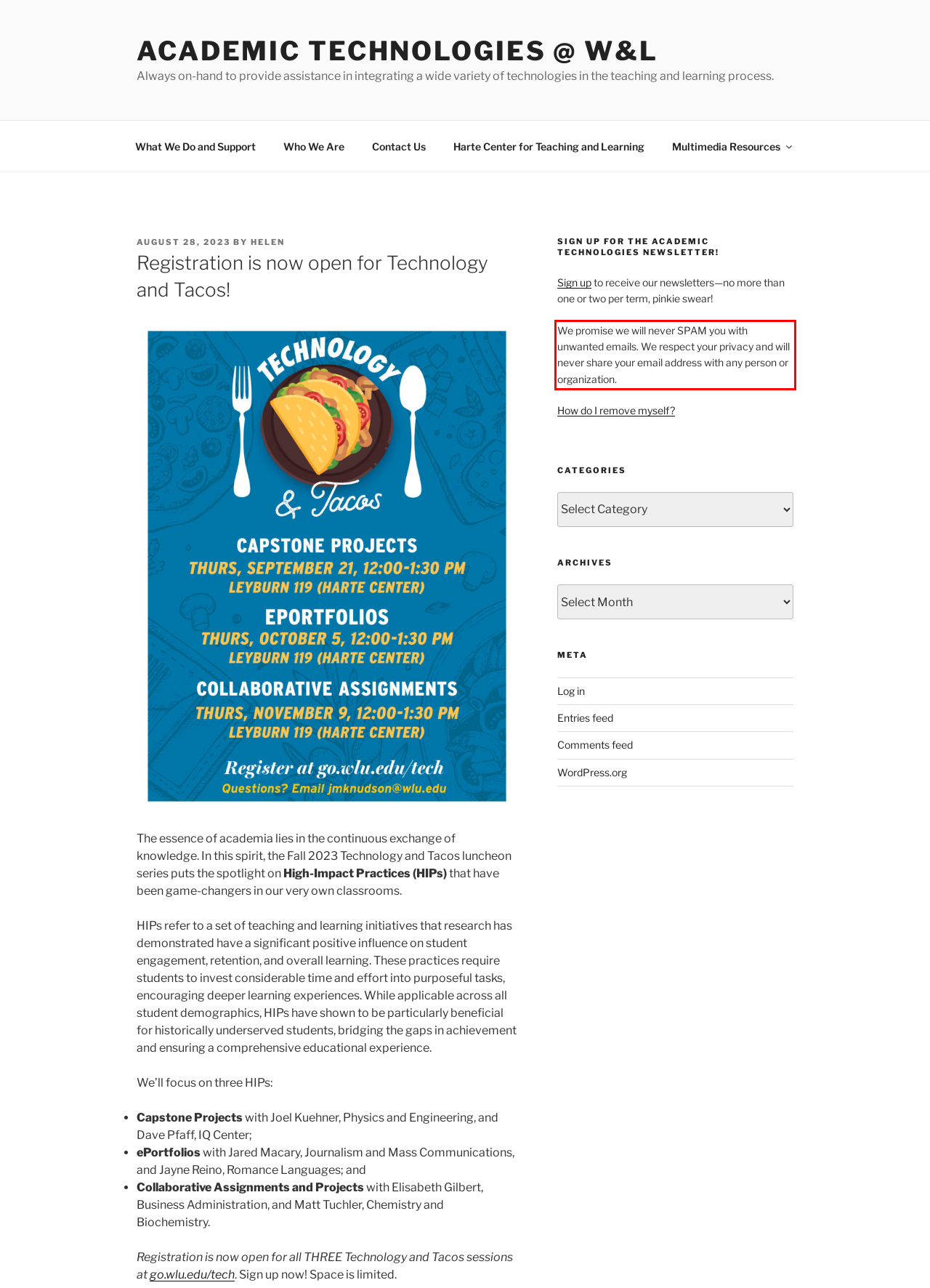Please identify and extract the text from the UI element that is surrounded by a red bounding box in the provided webpage screenshot.

We promise we will never SPAM you with unwanted emails. We respect your privacy and will never share your email address with any person or organization.